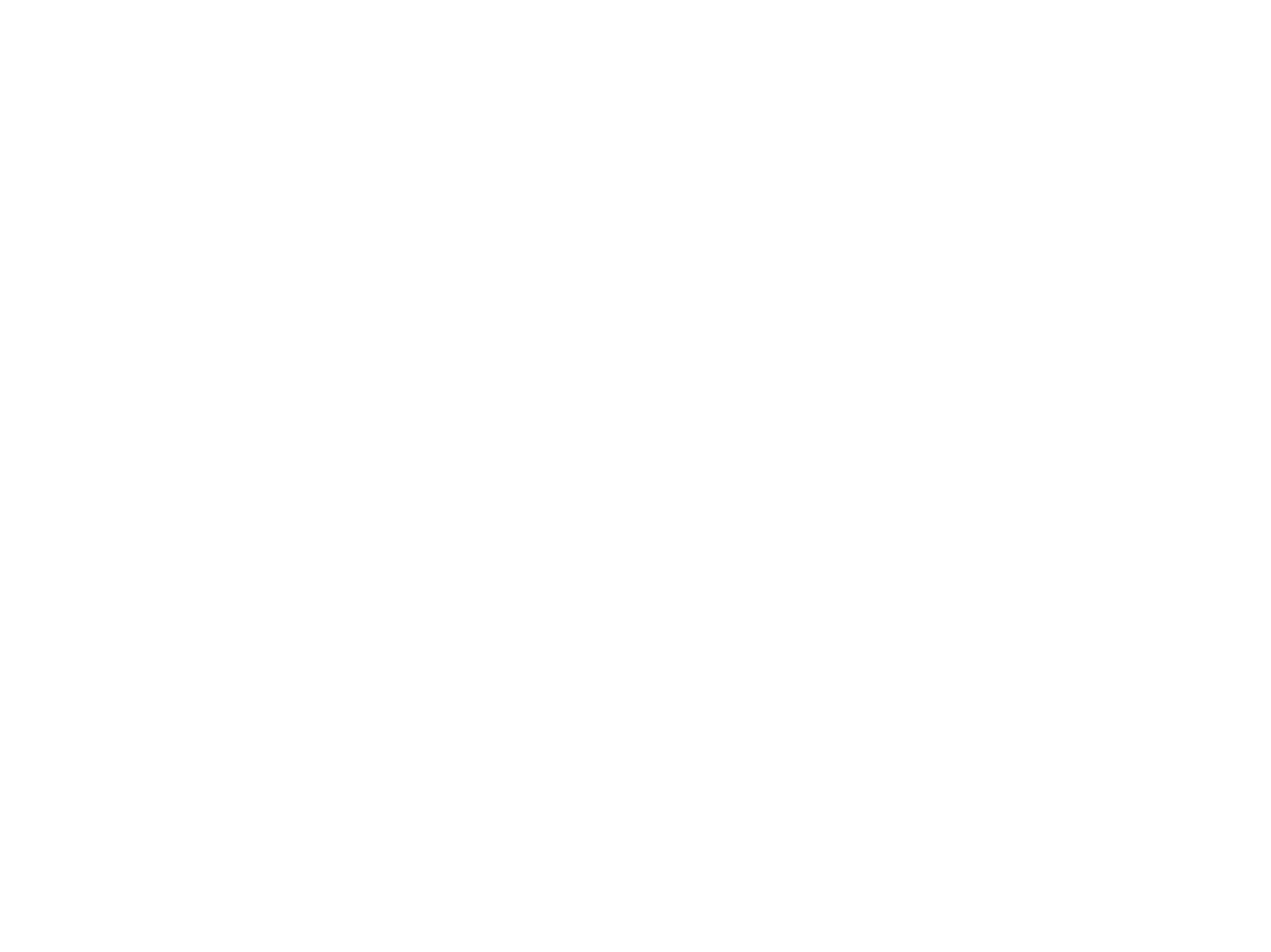Locate the bounding box coordinates for the element described below: "Ask The Computer Lady". The coordinates must be four float values between 0 and 1, formatted as [left, top, right, bottom].

None